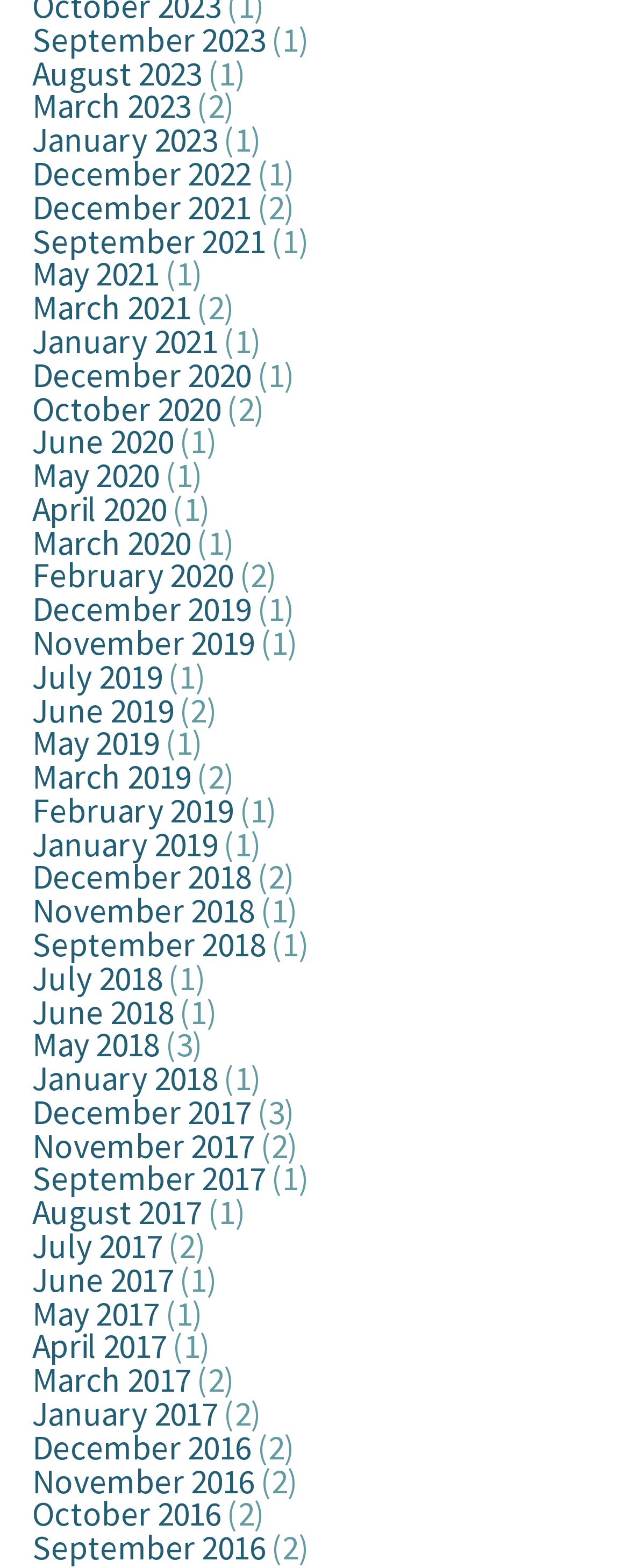Pinpoint the bounding box coordinates of the clickable element needed to complete the instruction: "Go to May 2021". The coordinates should be provided as four float numbers between 0 and 1: [left, top, right, bottom].

[0.051, 0.025, 0.253, 0.053]